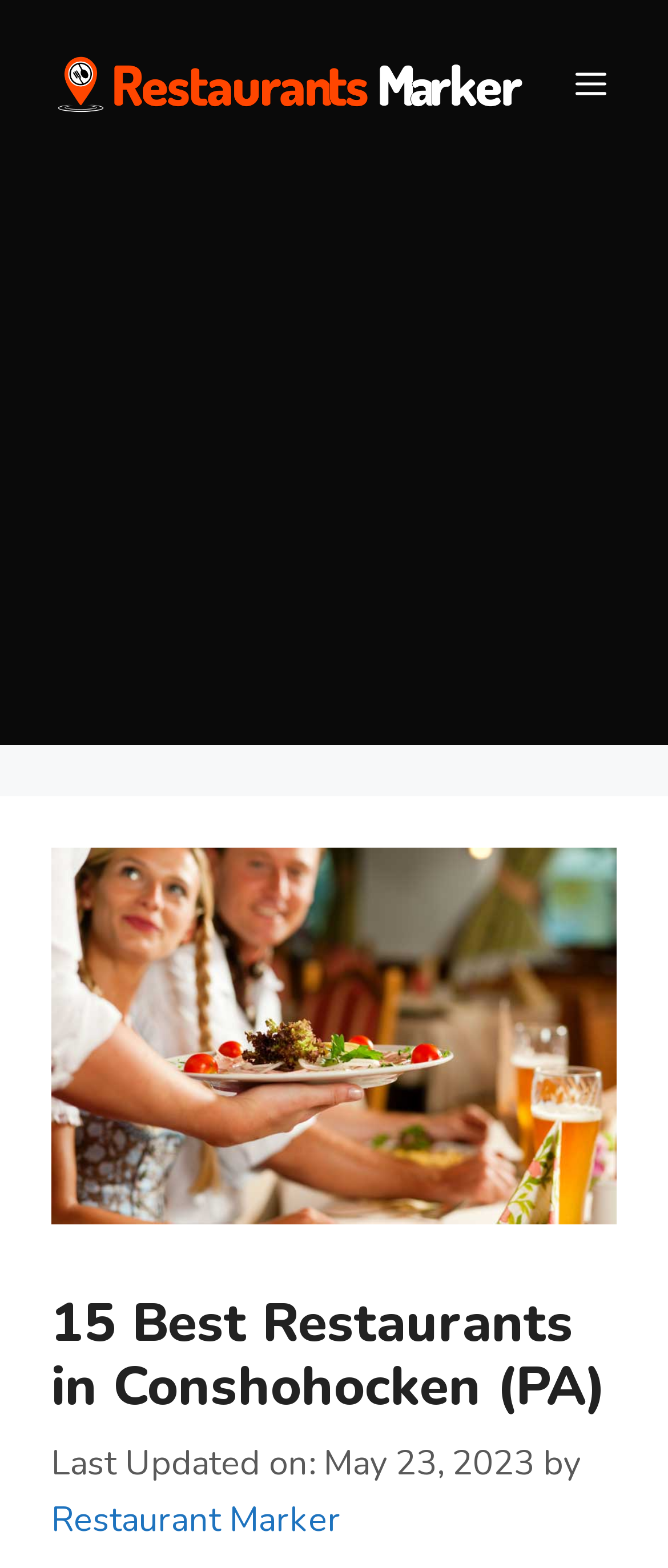Provide the bounding box coordinates for the UI element described in this sentence: "Zur Fußzeile (Accesskey 3)". The coordinates should be four float values between 0 and 1, i.e., [left, top, right, bottom].

None